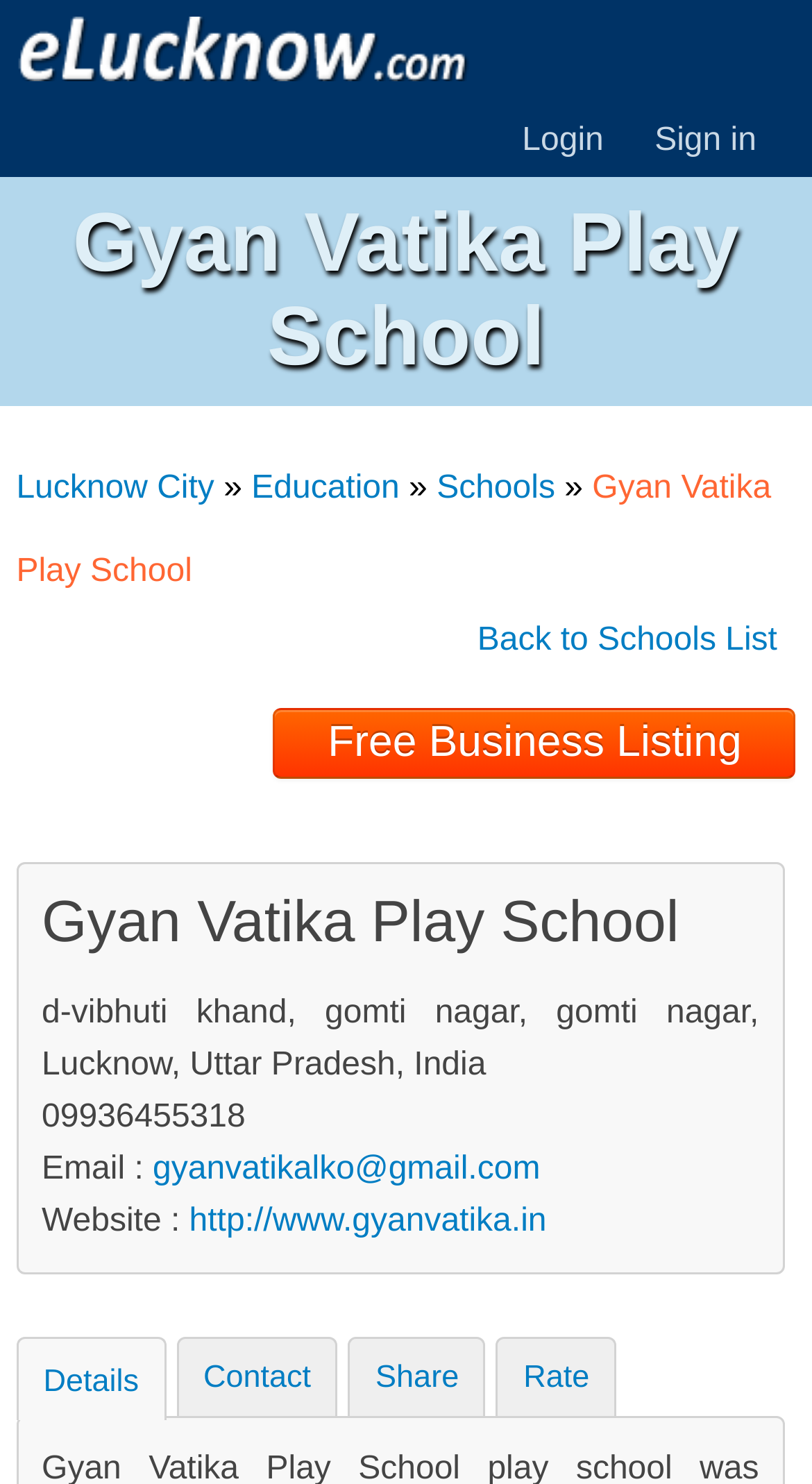Please specify the bounding box coordinates of the element that should be clicked to execute the given instruction: 'Visit Lucknow City Portal'. Ensure the coordinates are four float numbers between 0 and 1, expressed as [left, top, right, bottom].

[0.021, 0.036, 0.582, 0.06]